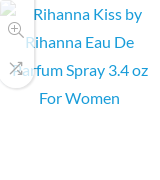Answer this question using a single word or a brief phrase:
Who is the target audience for this product?

Women